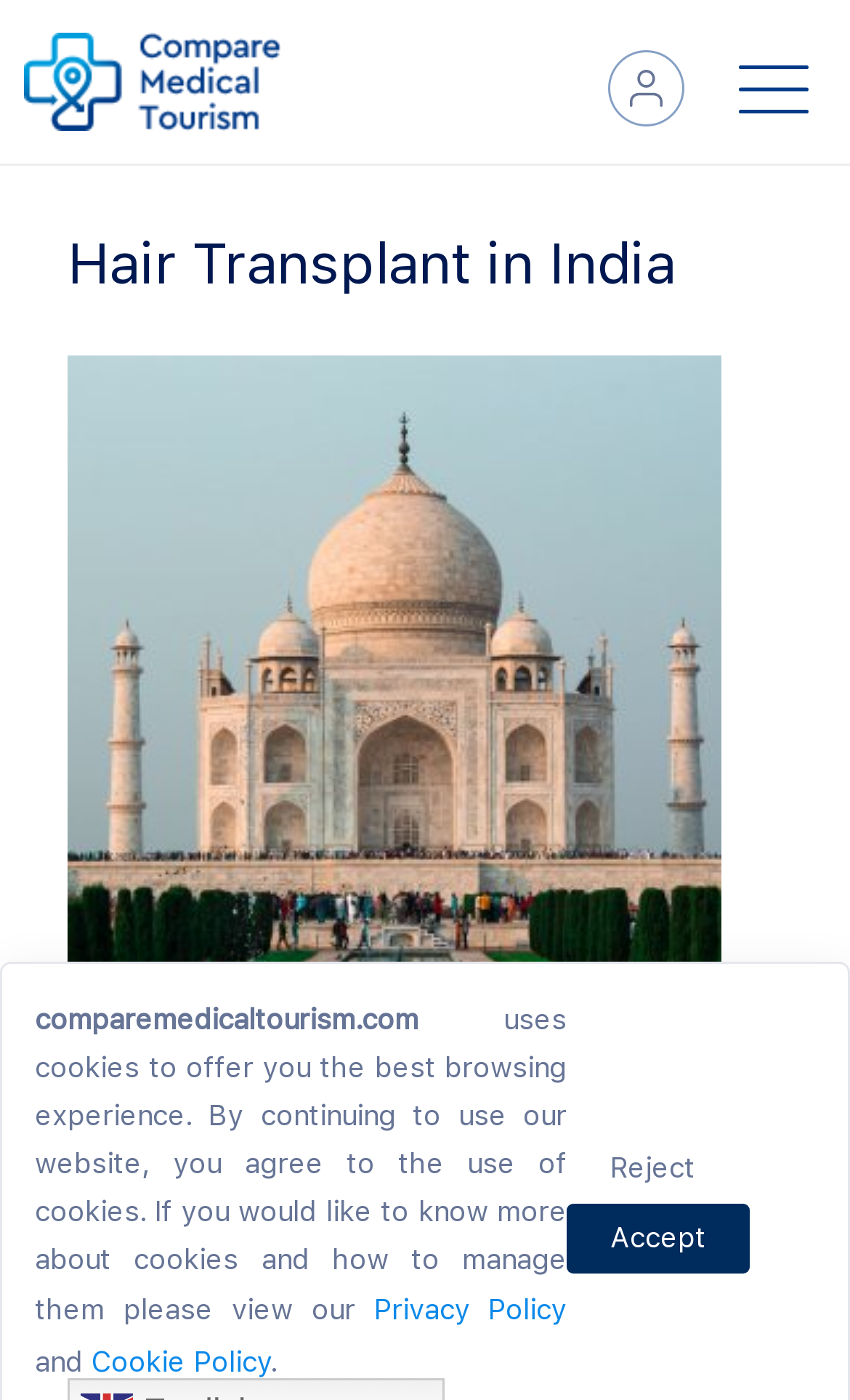Given the element description alt="Compare Medical Tourism", specify the bounding box coordinates of the corresponding UI element in the format (top-left x, top-left y, bottom-right x, bottom-right y). All values must be between 0 and 1.

[0.028, 0.023, 0.217, 0.093]